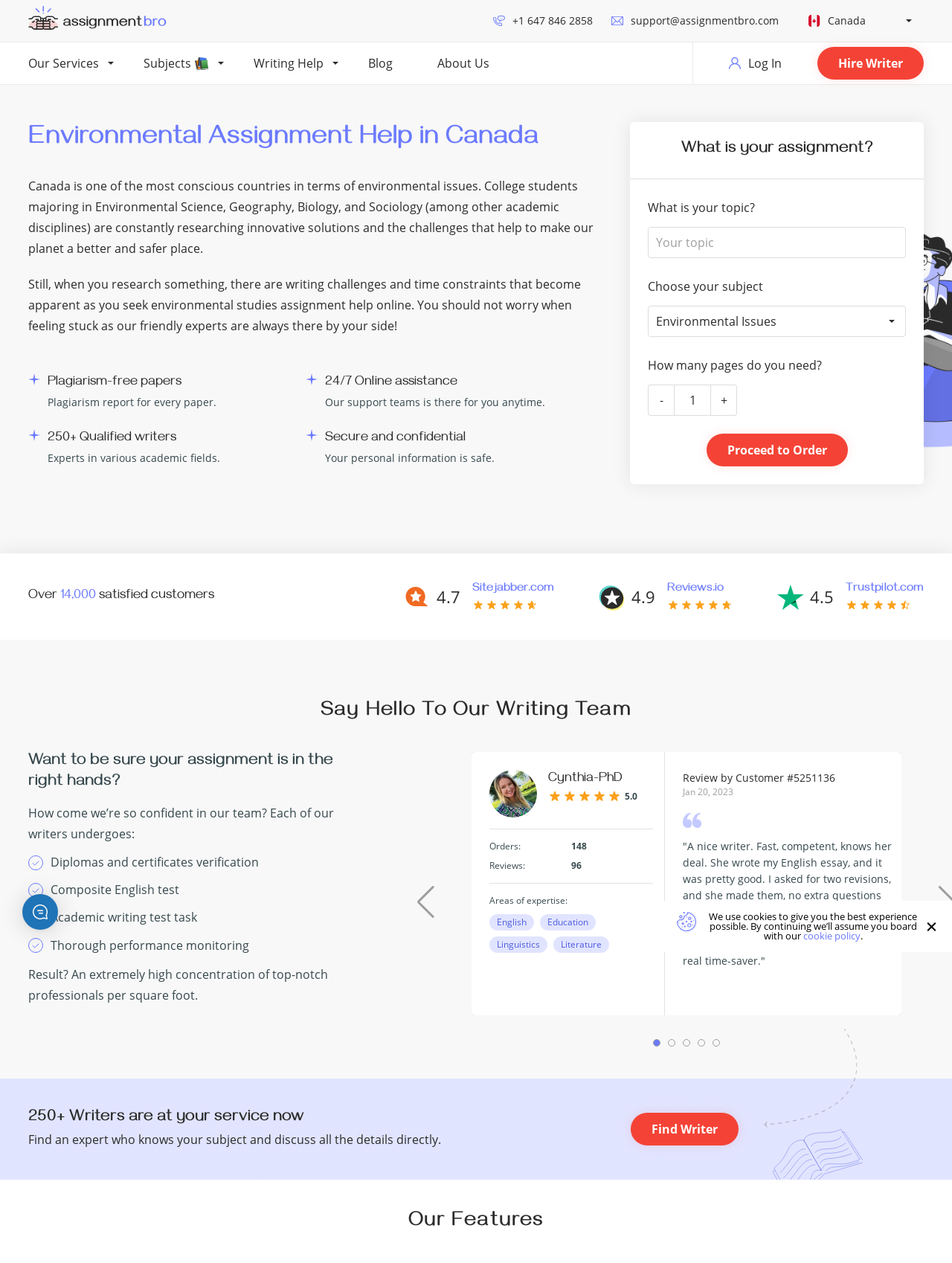Extract the main title from the webpage.

Environmental Assignment Help in Canada